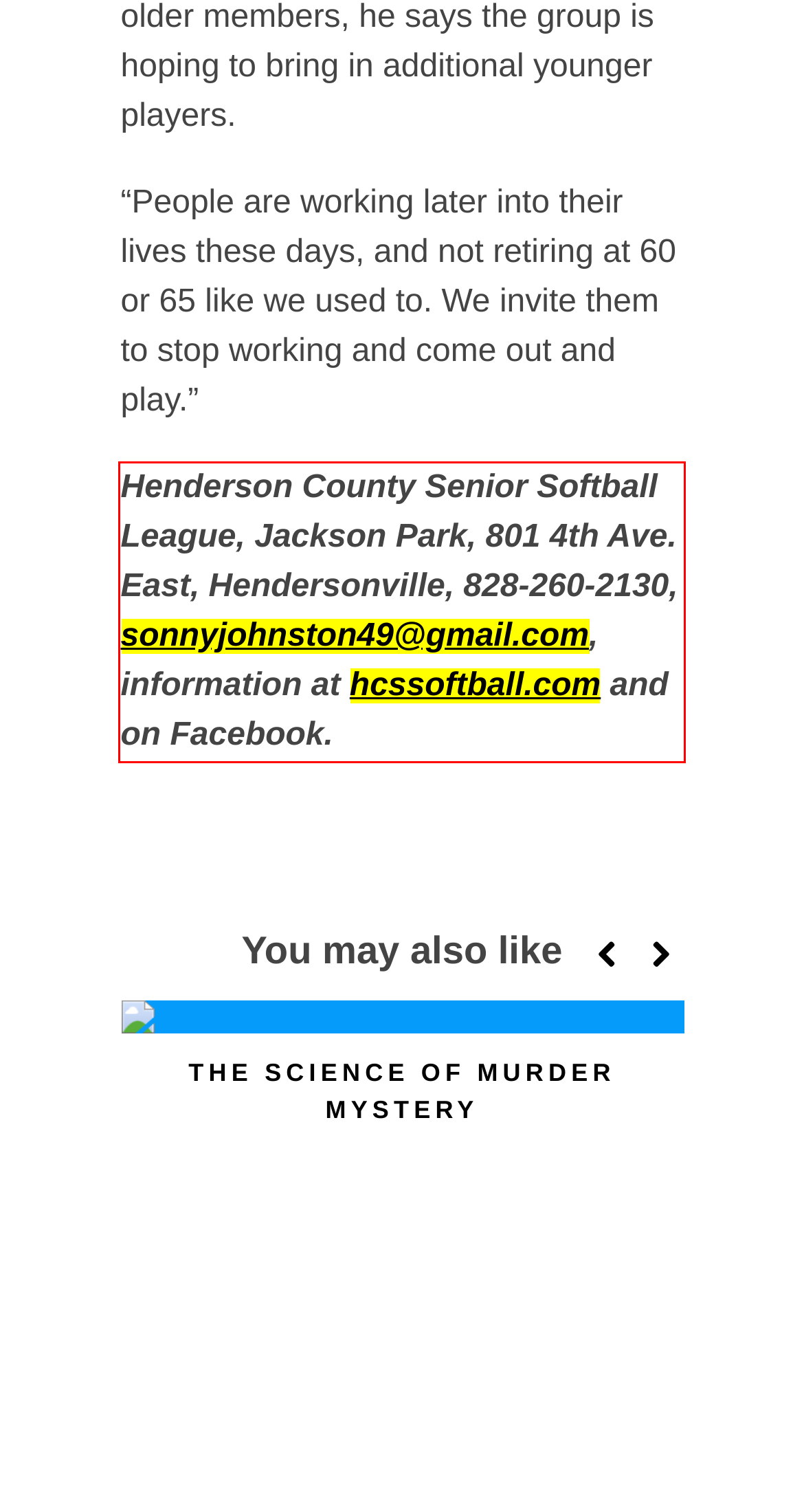Using the webpage screenshot, recognize and capture the text within the red bounding box.

Henderson County Senior Softball League, Jackson Park, 801 4th Ave. East, Hendersonville, 828-260-2130, sonnyjohnston49@gmail.com, information at hcssoftball.com and on Facebook.